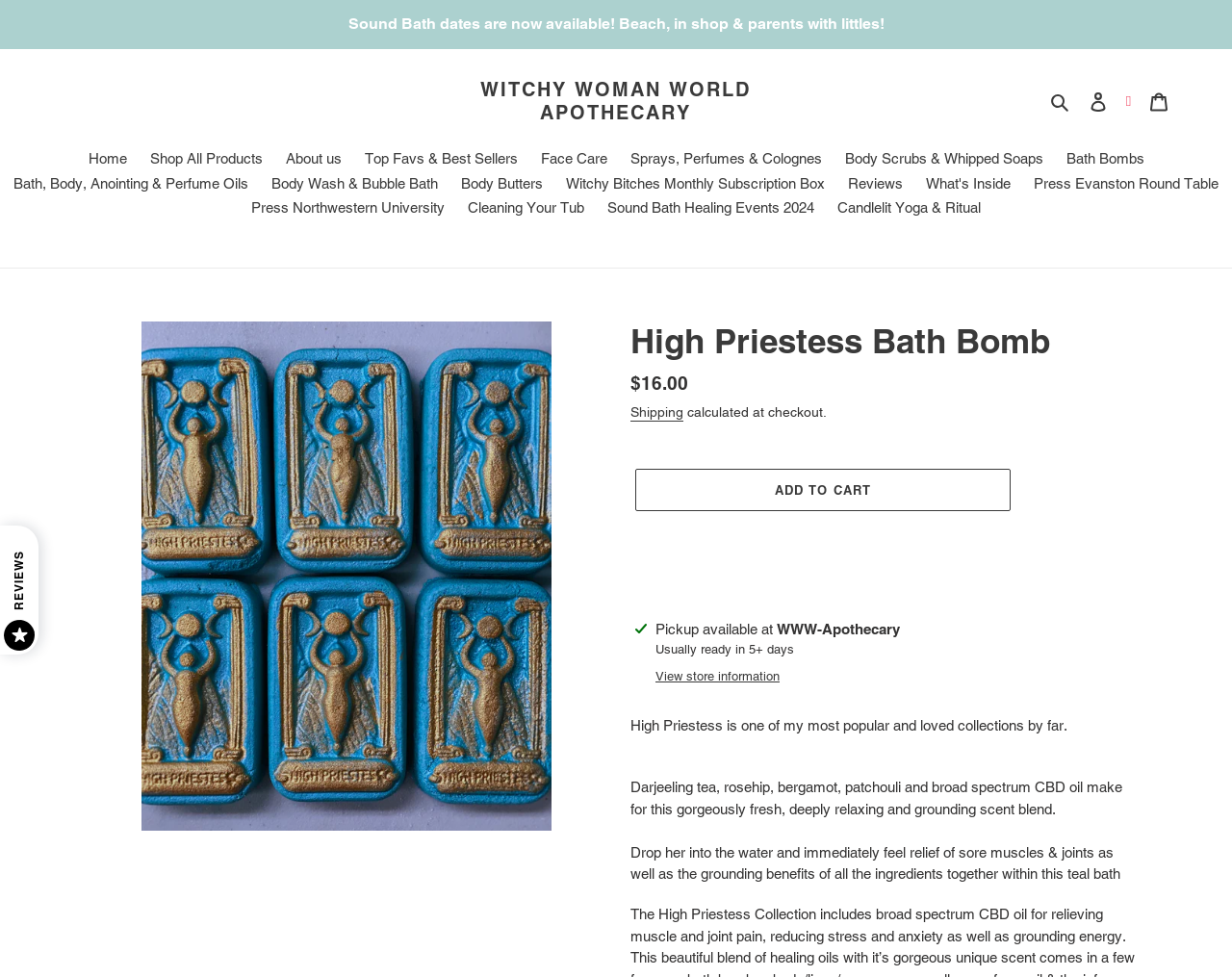Identify the bounding box coordinates of the element that should be clicked to fulfill this task: "Log in". The coordinates should be provided as four float numbers between 0 and 1, i.e., [left, top, right, bottom].

[0.875, 0.083, 0.908, 0.124]